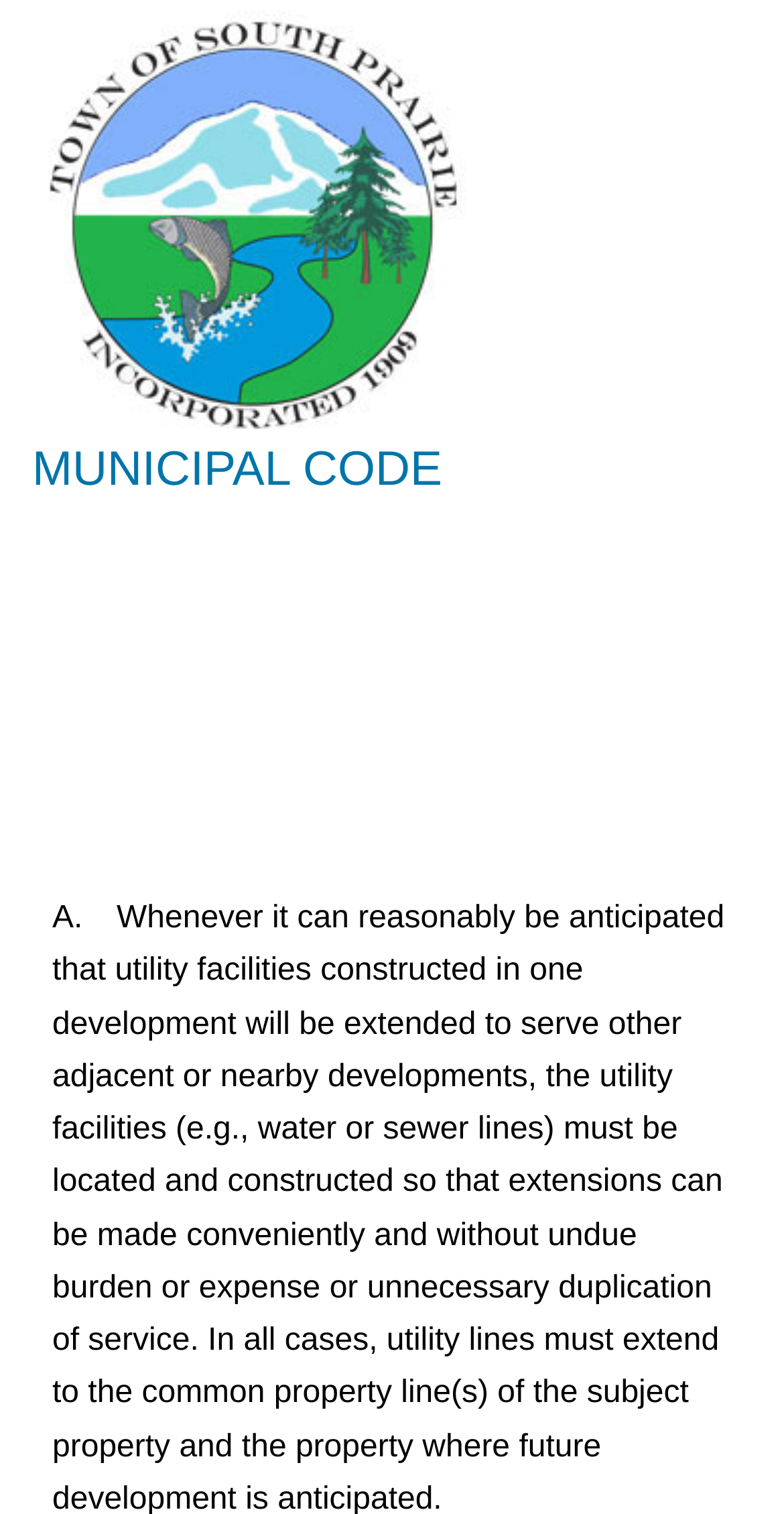Find the bounding box coordinates of the clickable area that will achieve the following instruction: "Click the 'Home' link".

[0.029, 0.0, 0.198, 0.073]